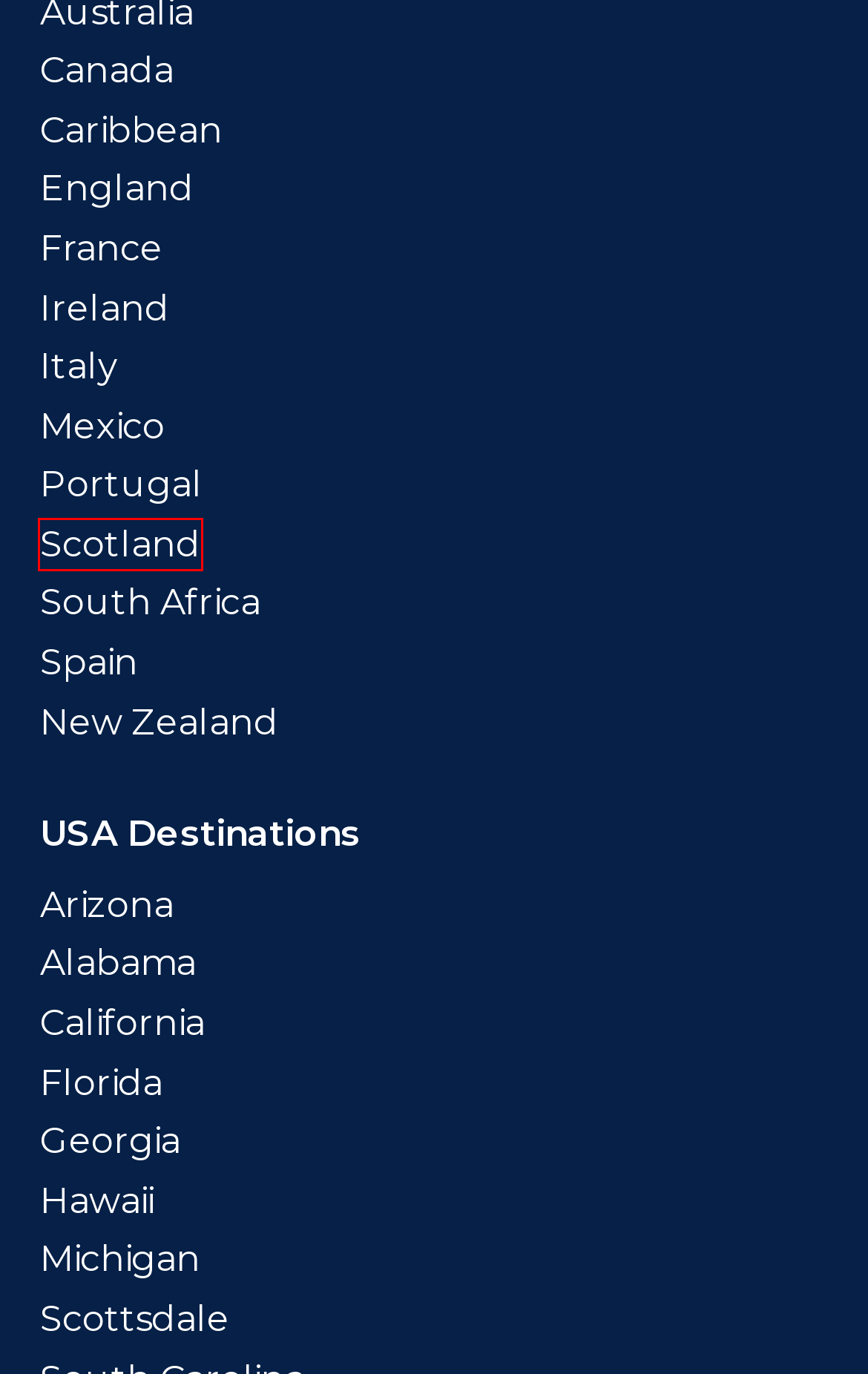You are provided with a screenshot of a webpage that has a red bounding box highlighting a UI element. Choose the most accurate webpage description that matches the new webpage after clicking the highlighted element. Here are your choices:
A. Michigan Stay & Play Golf Packages | Michigan Golf Trips
B. England Golf Vacation Packages | England Golf Courses & Tours
C. Scotland Golf Packages & Vacations | Golf Breaks in Scotland
D. Mexico Golf Packages | Golf Vacations in Mexico
E. Georgia Golf Packages & Vacations | Georgia Golf Resorts
F. California Golf Packages | California Golf Vacations & Trips
G. Arizona Golf Packages & Trips | Arizona Golf Vacations
H. Golf Vacations in Spain | Spain Golf Breaks & Packages

C